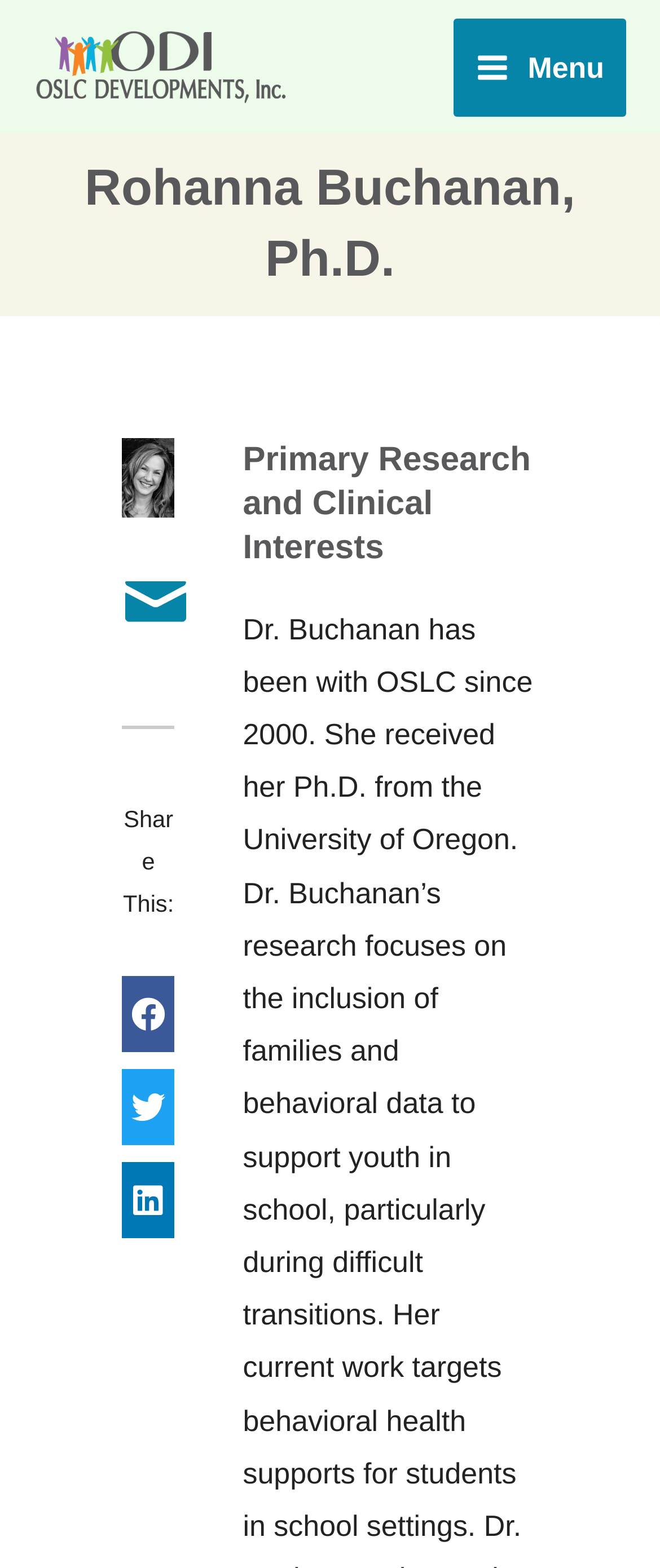Please provide a detailed answer to the question below by examining the image:
What is the name of the person on this webpage?

I found the answer by looking at the heading element with the text 'Rohanna Buchanan, Ph.D.' which is a prominent element on the webpage, indicating that it is the name of the person being featured.